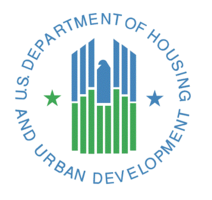Respond to the following query with just one word or a short phrase: 
What color scheme is used in the logo?

Blue and green